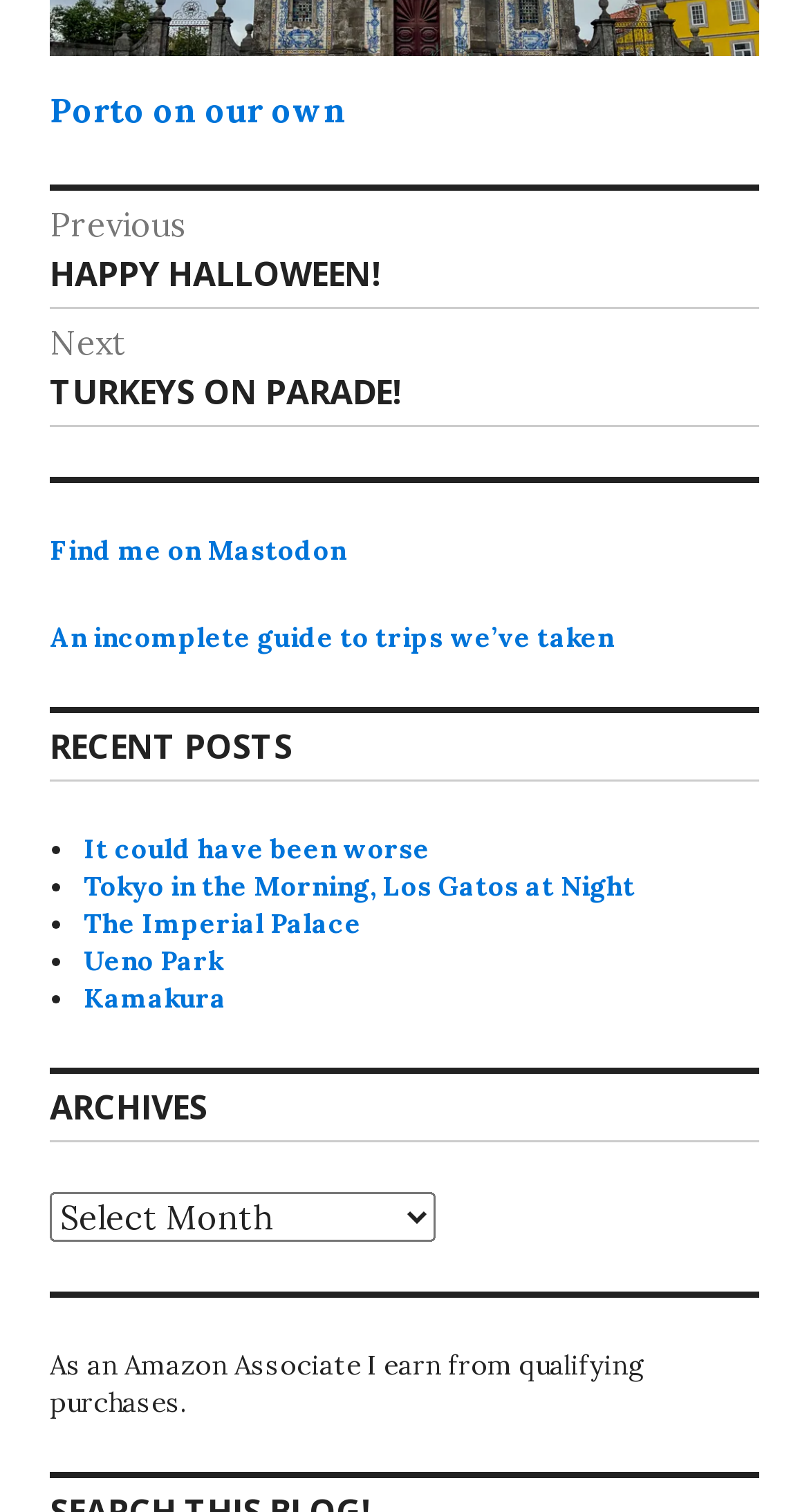Please determine the bounding box coordinates of the clickable area required to carry out the following instruction: "Click on 'Porto on our own'". The coordinates must be four float numbers between 0 and 1, represented as [left, top, right, bottom].

[0.062, 0.059, 0.428, 0.086]